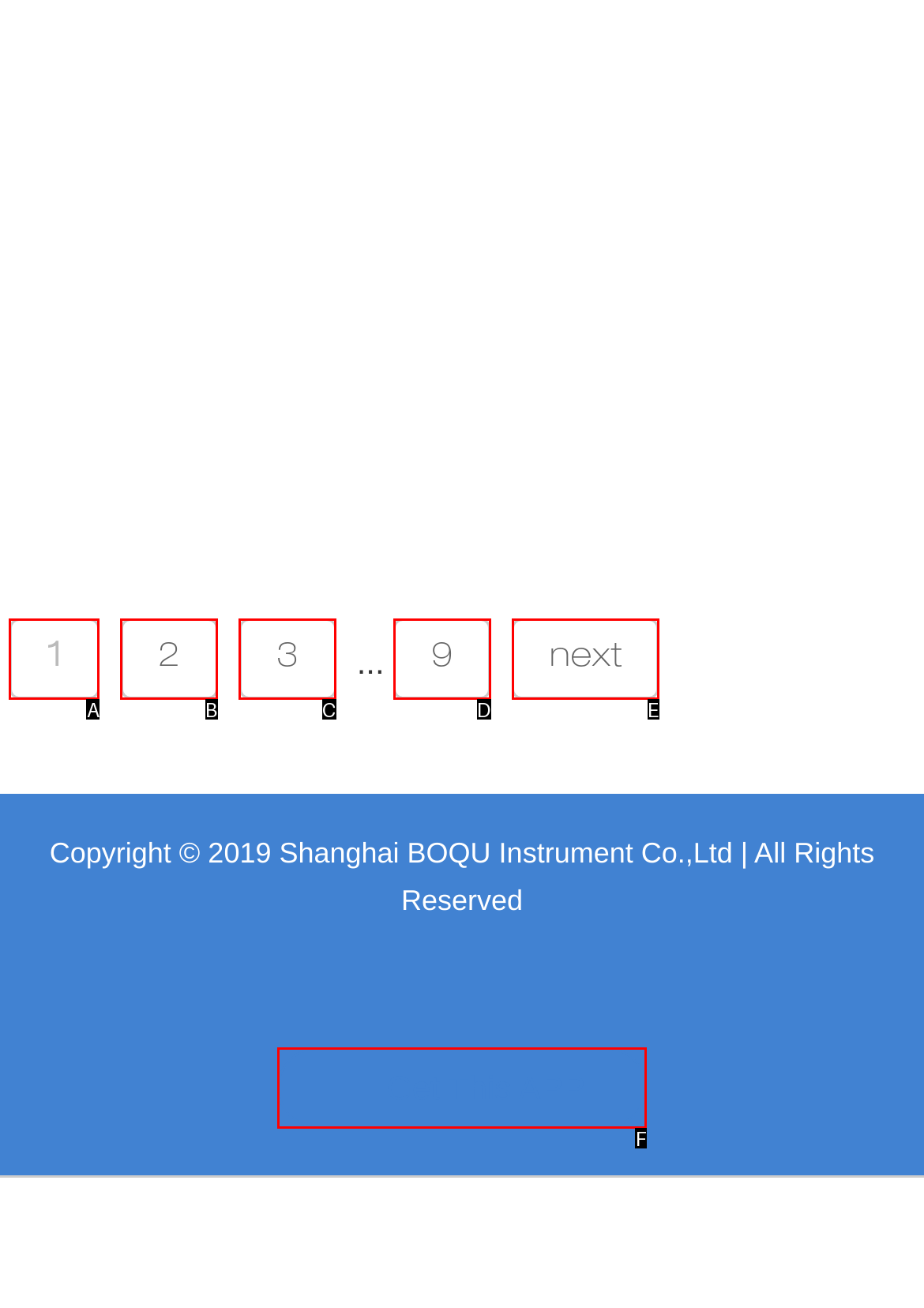From the description: Get This APP, select the HTML element that fits best. Reply with the letter of the appropriate option.

F